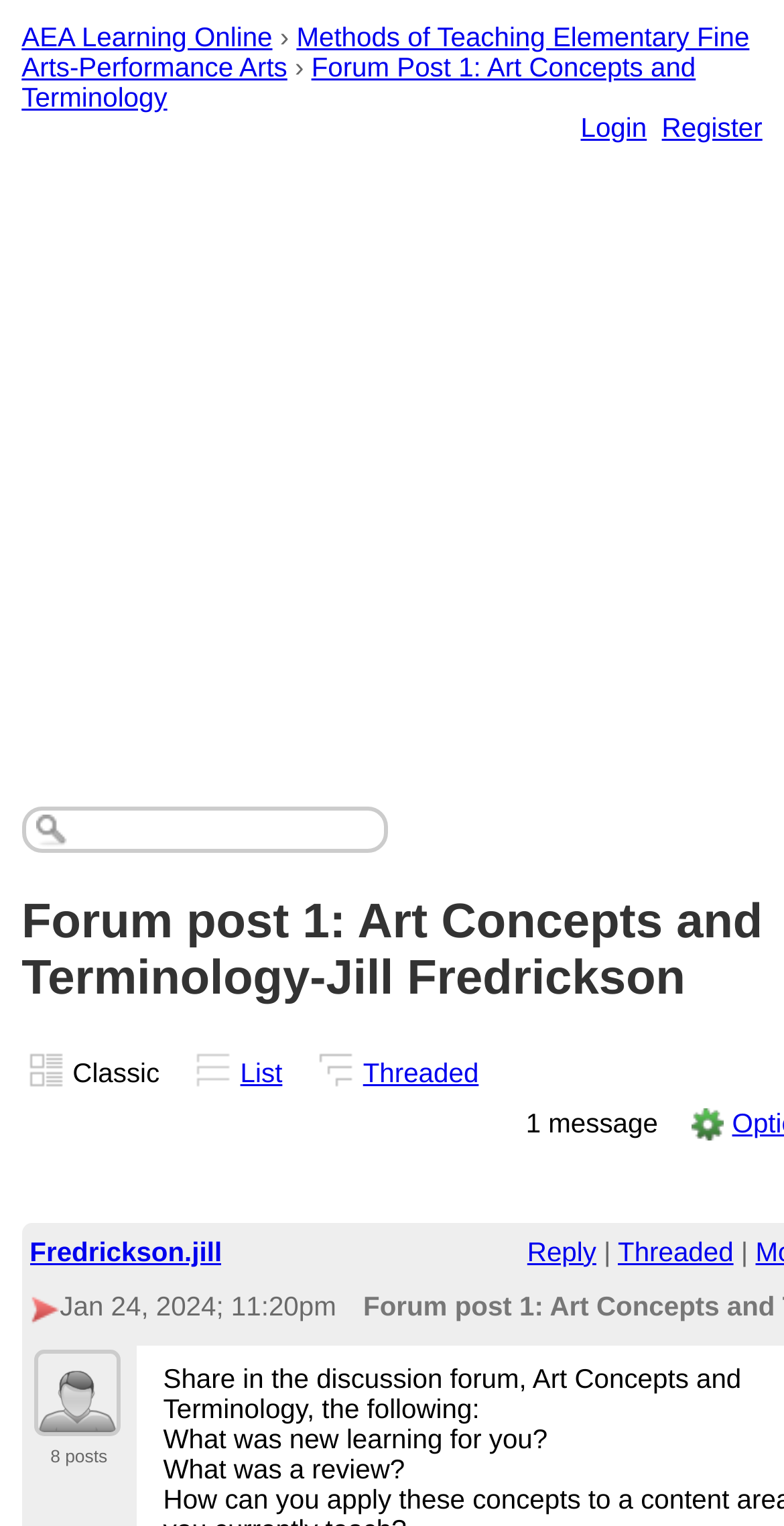Using the image as a reference, answer the following question in as much detail as possible:
What is the date and time of the forum post?

The date and time can be found in the StaticText 'Jan 24, 2024; 11:20pm' which is located below the forum post content.